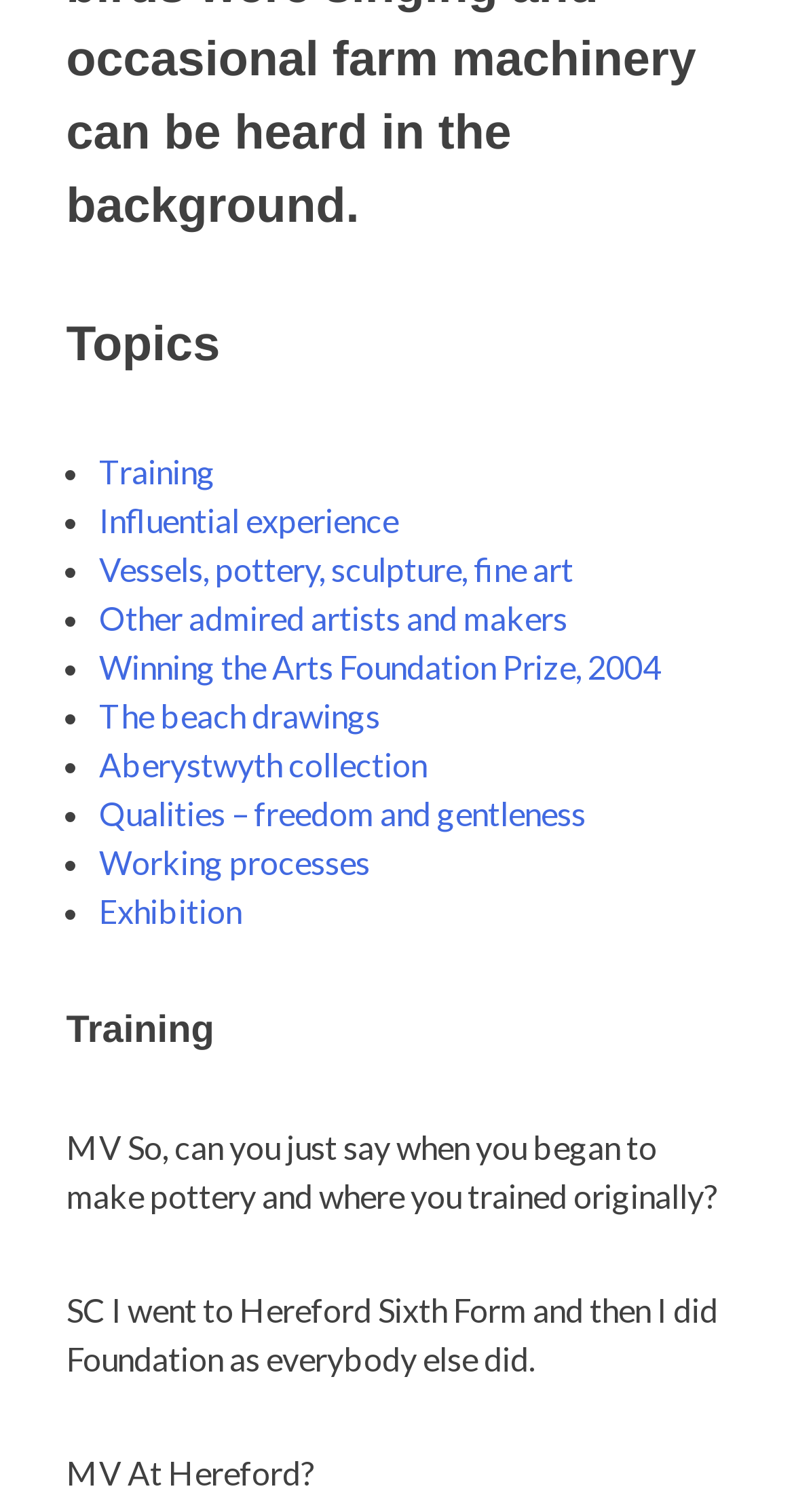Where did the person train originally?
From the details in the image, provide a complete and detailed answer to the question.

According to the conversation between MV and SC, SC mentioned that they did Foundation at Hereford Sixth Form, which implies that they trained originally at Hereford.